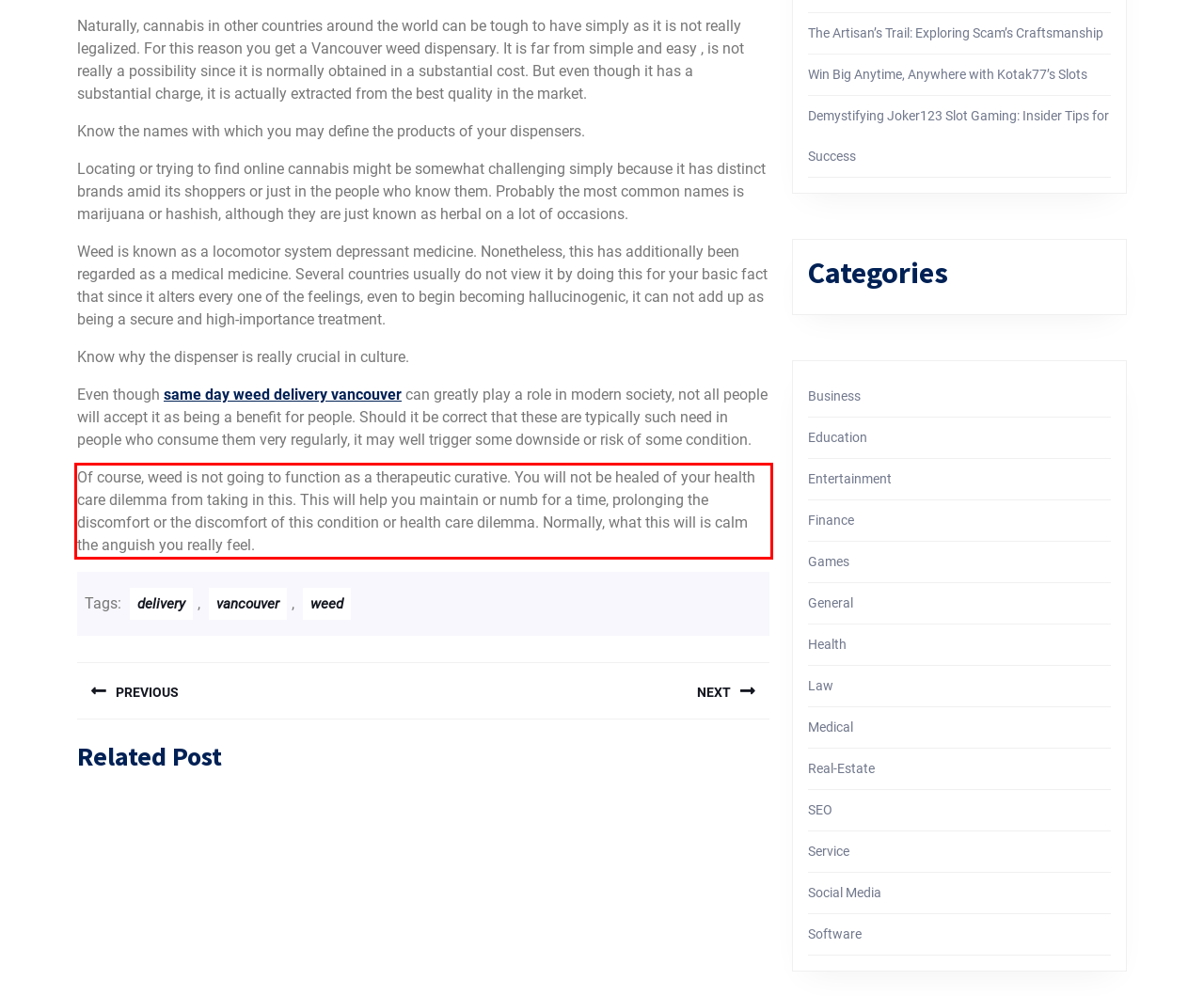Using the webpage screenshot, recognize and capture the text within the red bounding box.

Of course, weed is not going to function as a therapeutic curative. You will not be healed of your health care dilemma from taking in this. This will help you maintain or numb for a time, prolonging the discomfort or the discomfort of this condition or health care dilemma. Normally, what this will is calm the anguish you really feel.